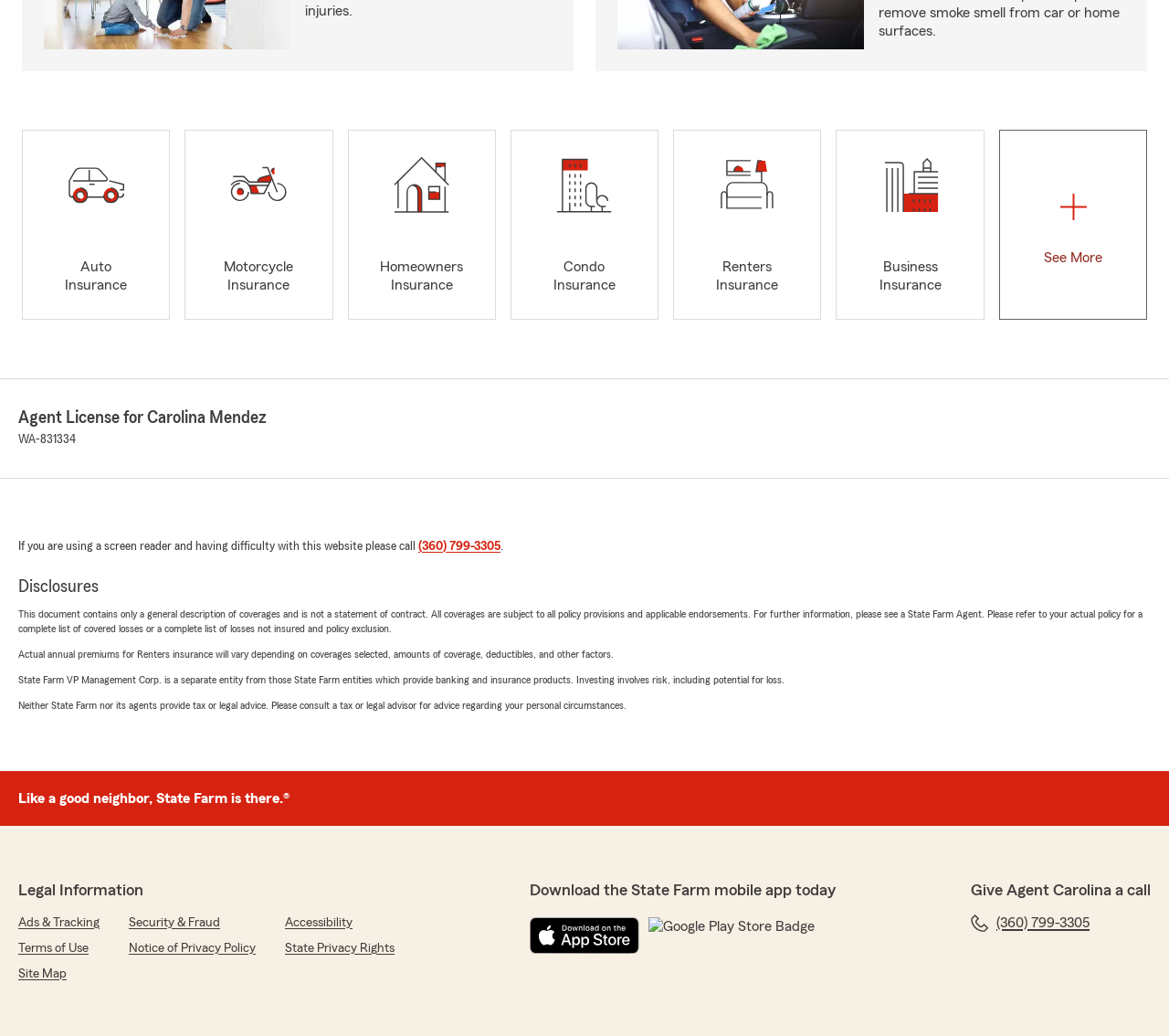Locate the bounding box coordinates of the clickable element to fulfill the following instruction: "Call (360) 799-3305". Provide the coordinates as four float numbers between 0 and 1 in the format [left, top, right, bottom].

[0.358, 0.521, 0.428, 0.533]